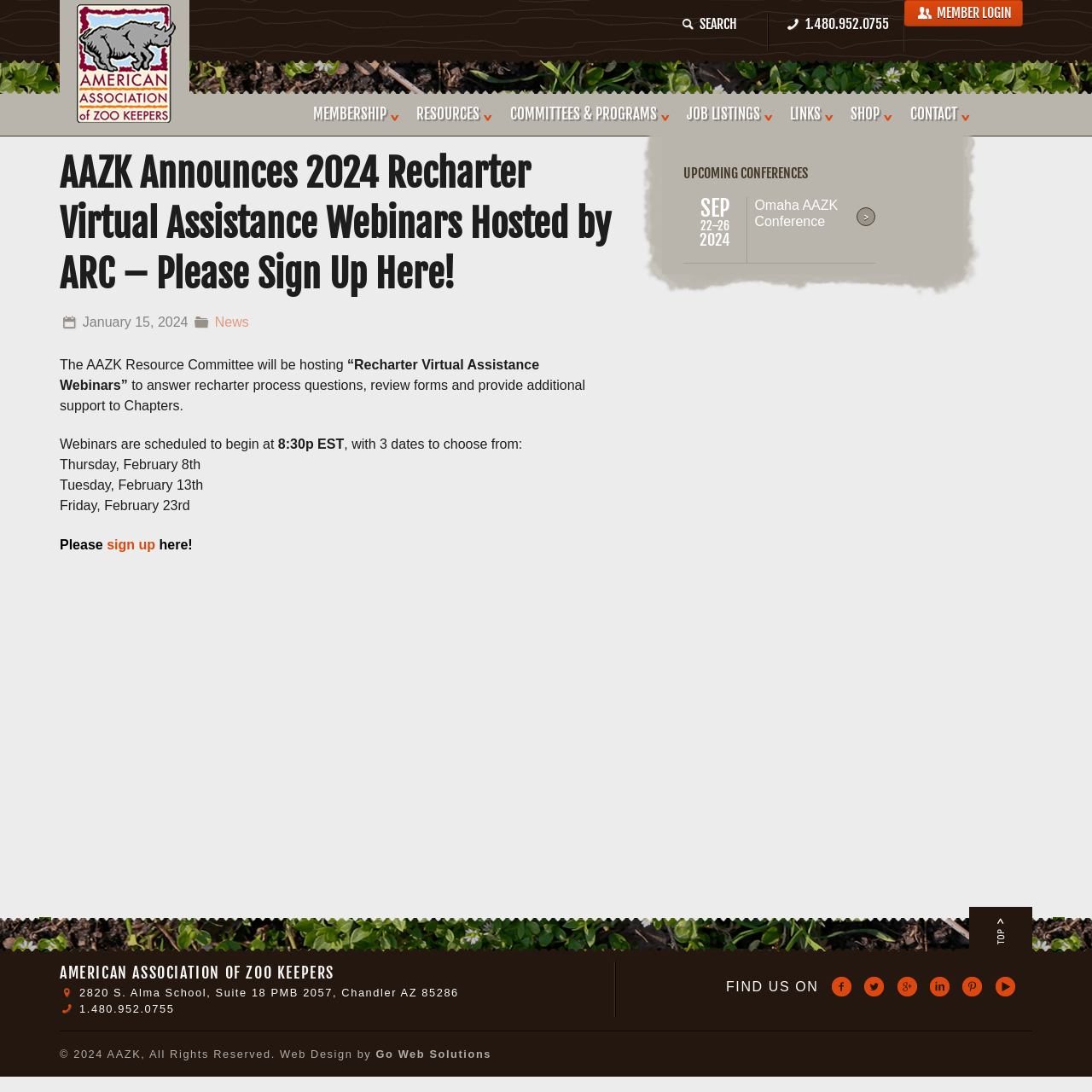Given the element description parent_node: SEARCH name="s", identify the bounding box coordinates for the UI element on the webpage screenshot. The format should be (top-left x, top-left y, bottom-right x, bottom-right y), with values between 0 and 1.

[0.594, 0.012, 0.702, 0.031]